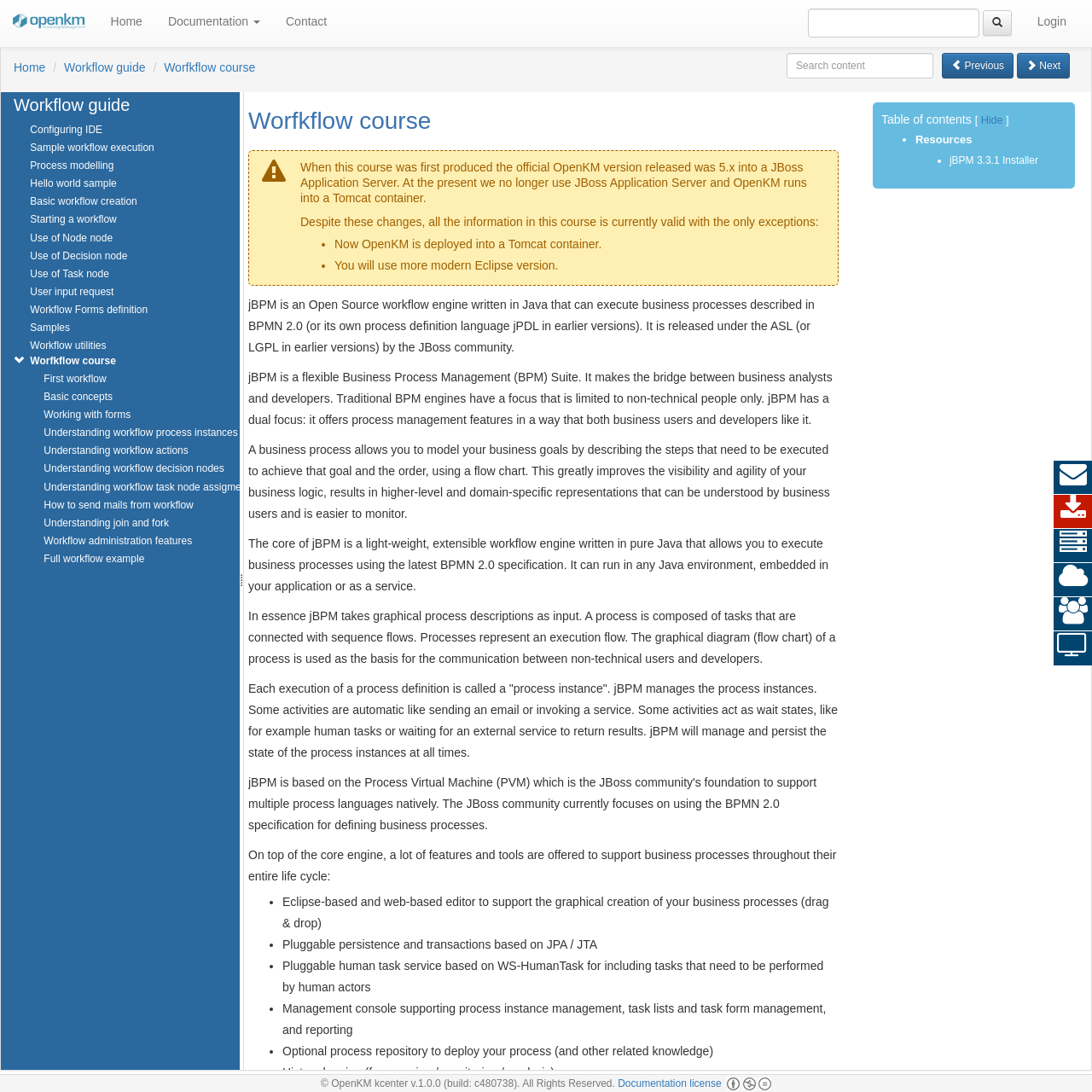Can you provide the bounding box coordinates for the element that should be clicked to implement the instruction: "Click the 'Institutional budget' link"?

None